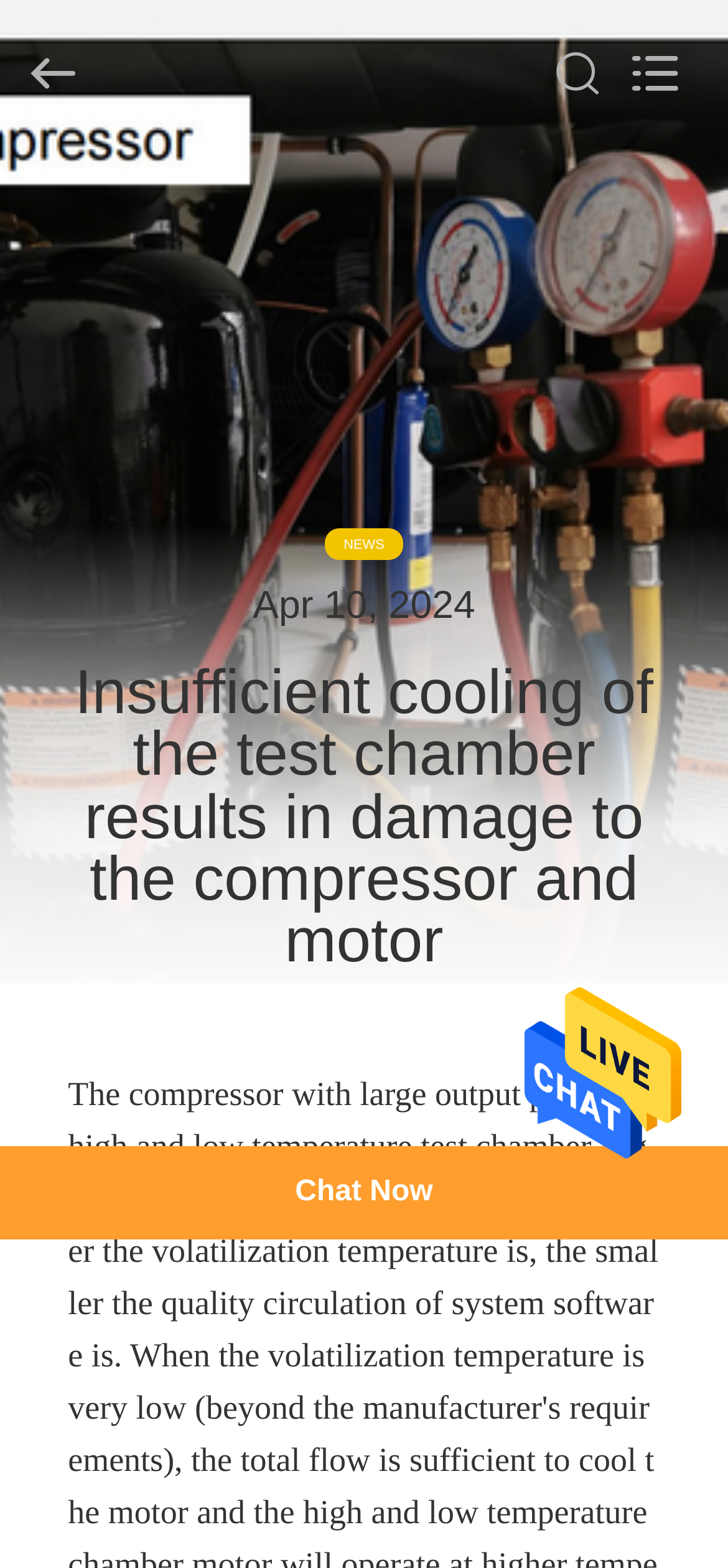What is the topic of the latest news?
Identify the answer in the screenshot and reply with a single word or phrase.

Insufficient cooling of the test chamber